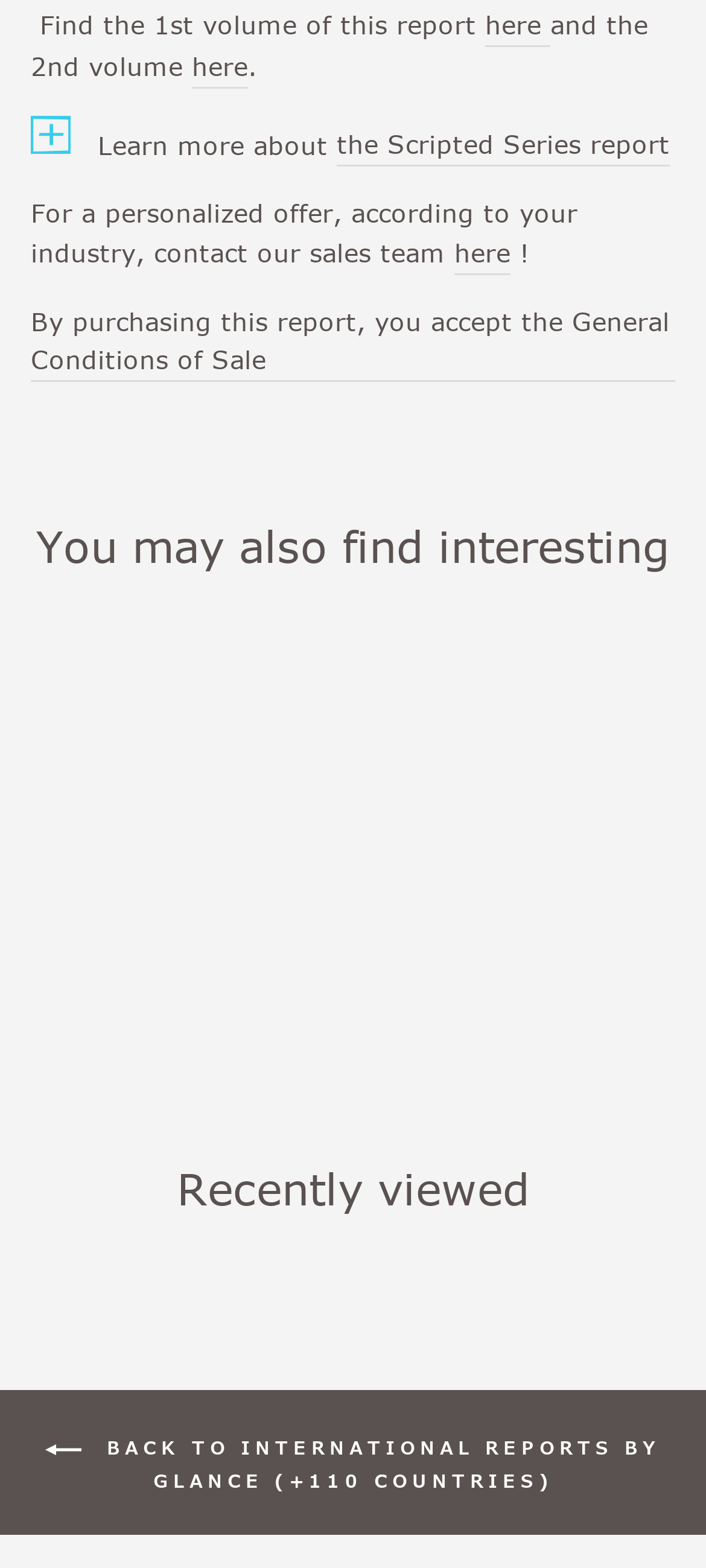What is the name of the report mentioned?
Please use the image to provide an in-depth answer to the question.

The webpage mentions 'Learn more about the Scripted Series report' which indicates that the name of the report being referred to is the Scripted Series report.